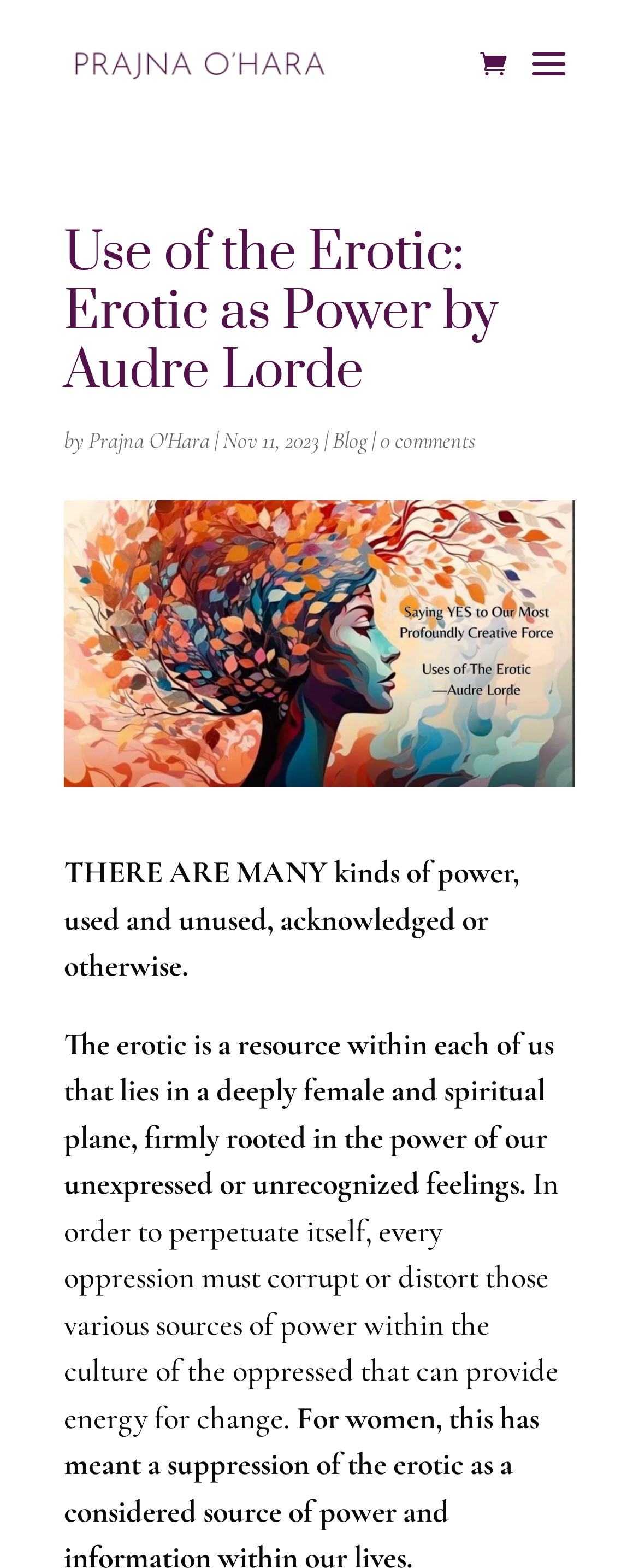Provide a thorough and detailed response to the question by examining the image: 
How many comments does the blog post have?

The number of comments can be found by looking at the link element '0 comments' which is located near the author's name and date.